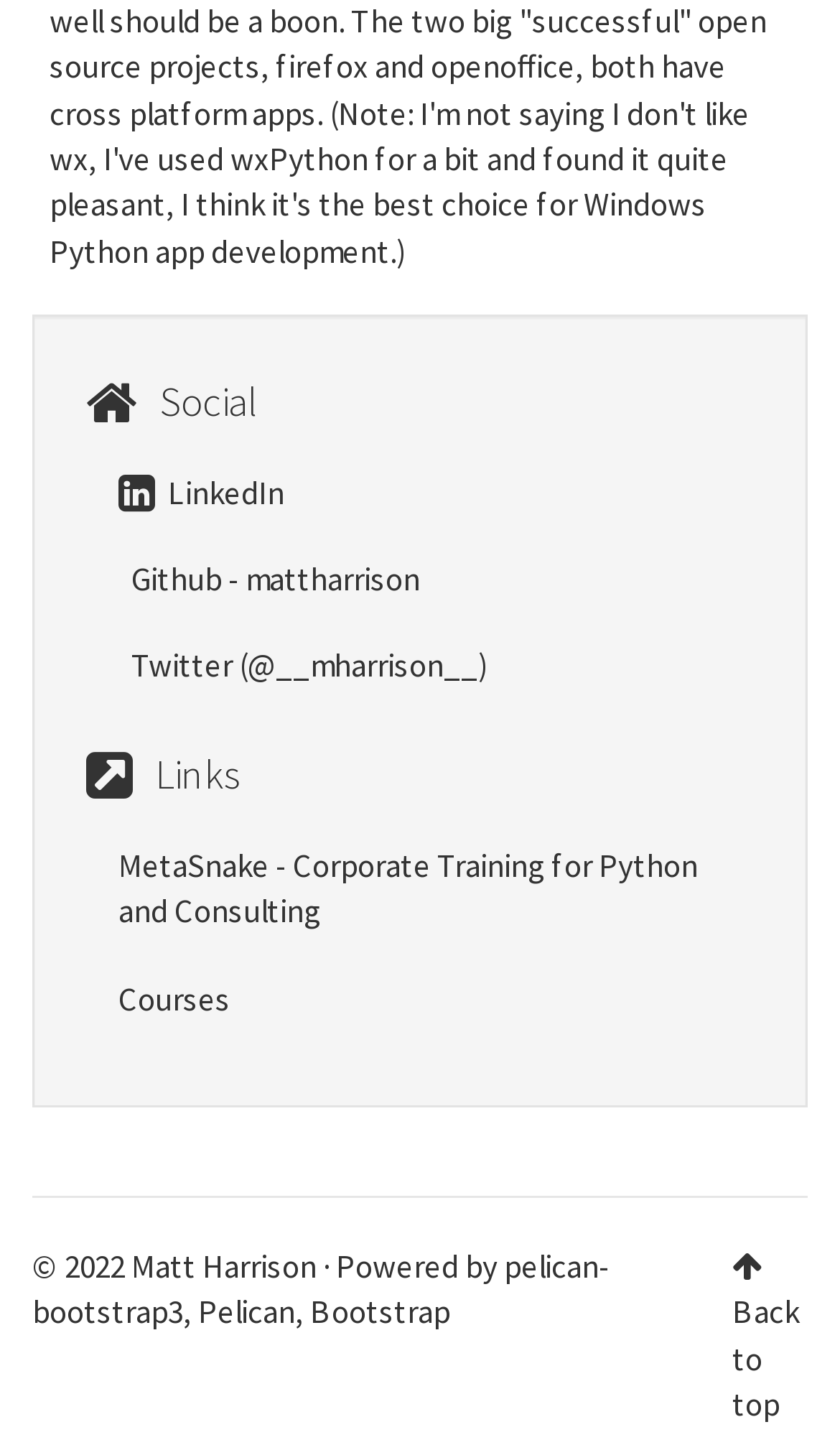What is the year of the copyright?
Answer with a single word or phrase by referring to the visual content.

2022